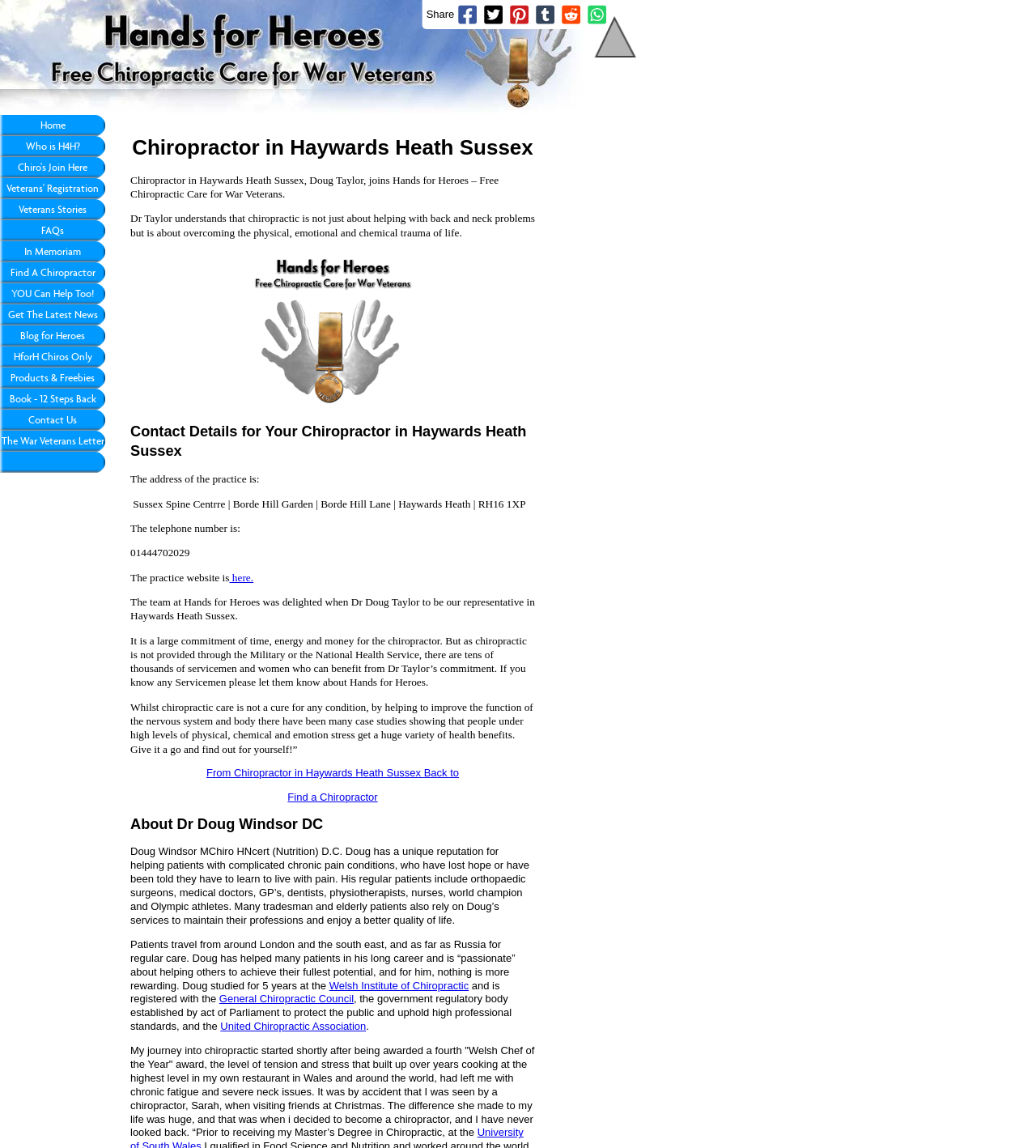How many links are there in the 'About Dr Doug Windsor DC' section?
Using the image, provide a detailed and thorough answer to the question.

I counted the links in the 'About Dr Doug Windsor DC' section by looking at the text and found three links: 'Welsh Institute of Chiropractic', 'General Chiropractic Council', and 'United Chiropractic Association'.